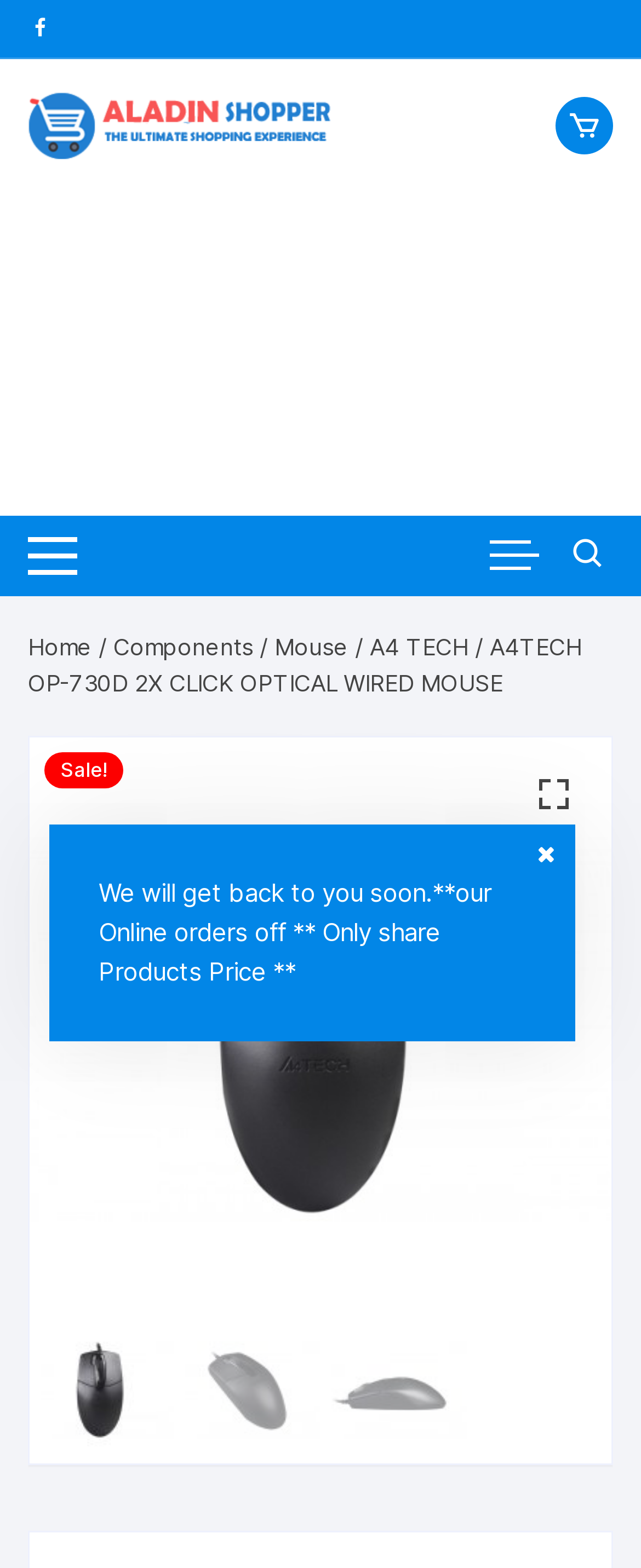Find the bounding box coordinates of the area to click in order to follow the instruction: "go to the Home page".

[0.043, 0.403, 0.143, 0.421]